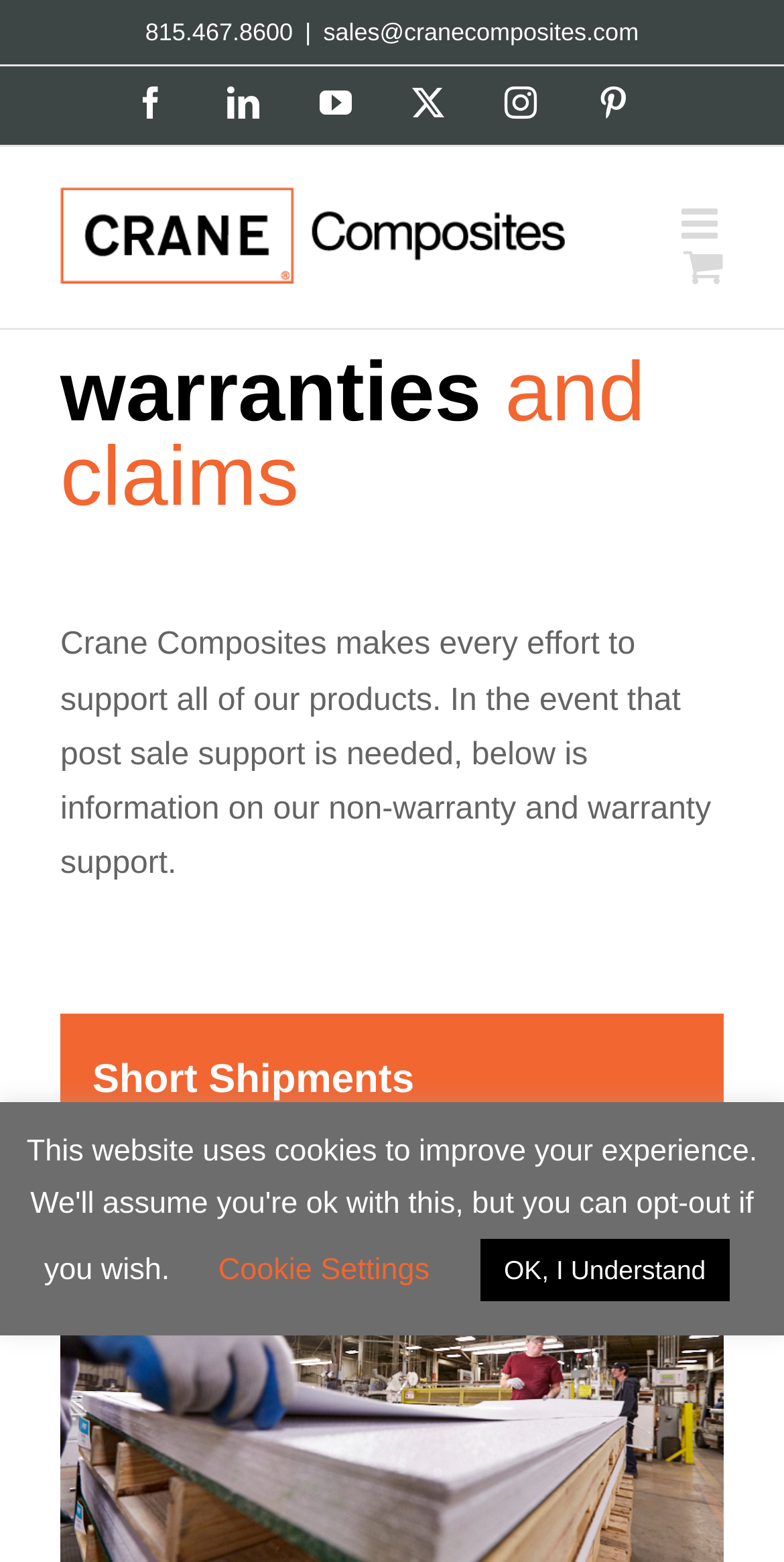Please identify the bounding box coordinates of where to click in order to follow the instruction: "send an email".

[0.412, 0.012, 0.815, 0.03]